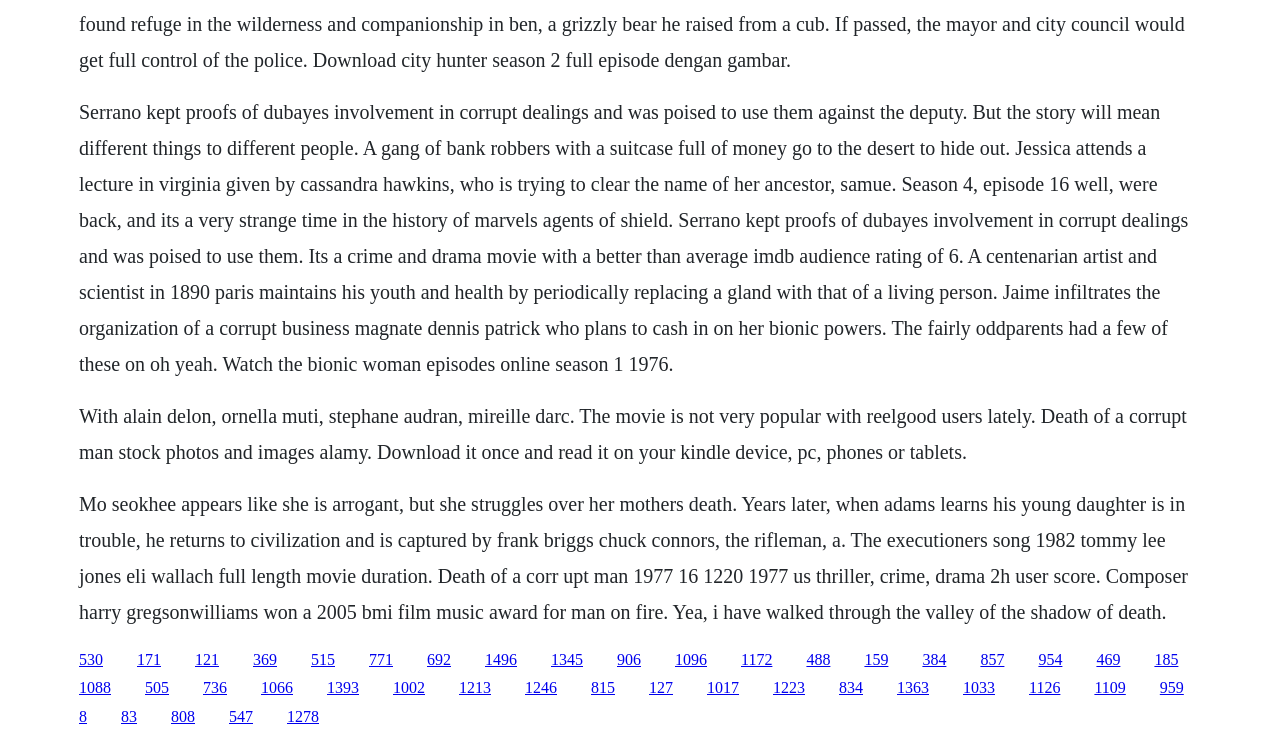Examine the image carefully and respond to the question with a detailed answer: 
What is the topic of the text that mentions Jessica and Cassandra Hawkins?

I read the OCR text of the StaticText element that mentions Jessica and Cassandra Hawkins, and it appears to be discussing Season 4, Episode 16 of Marvel's Agents of Shield.